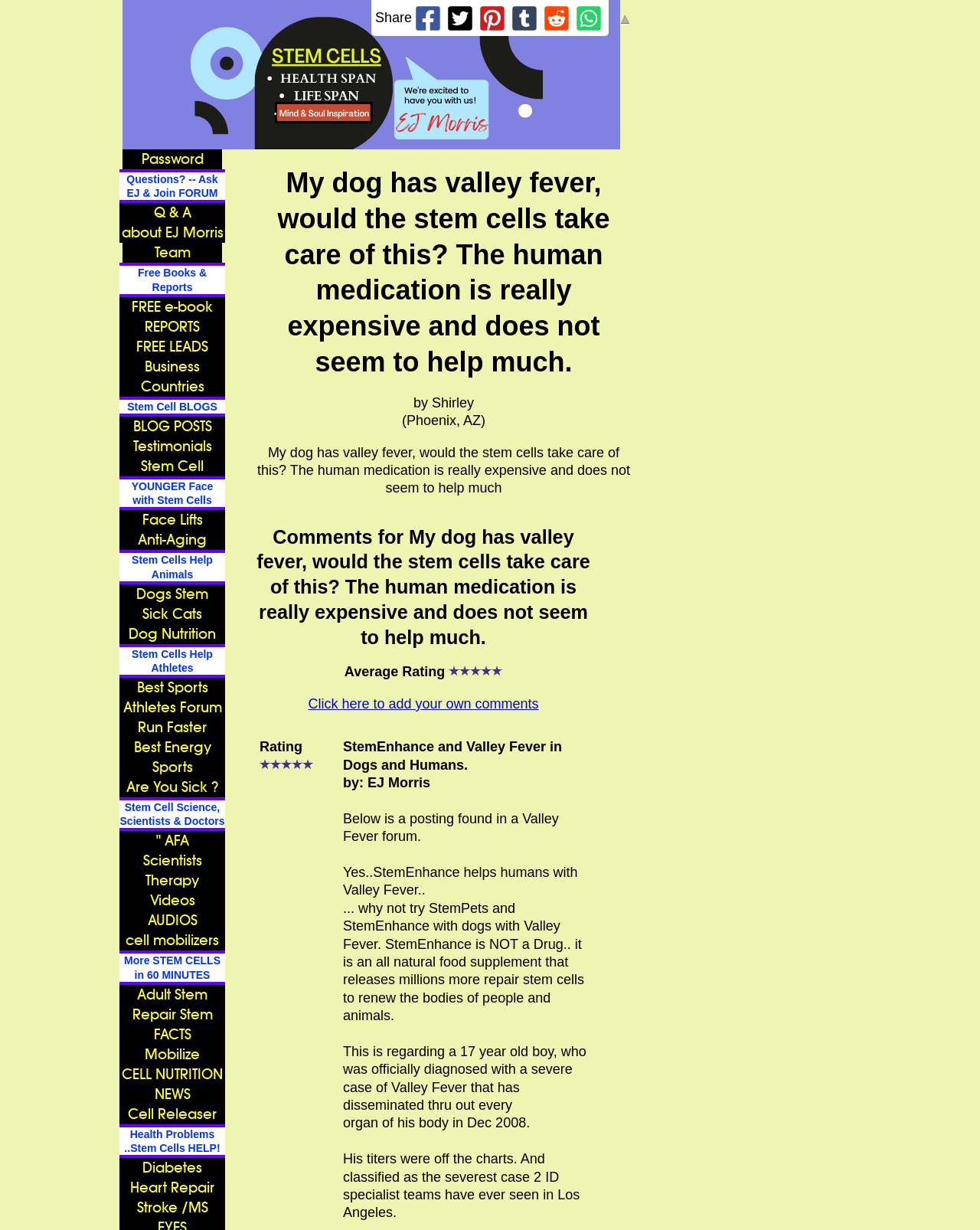Please identify the bounding box coordinates of where to click in order to follow the instruction: "View Q & A".

[0.122, 0.165, 0.23, 0.181]